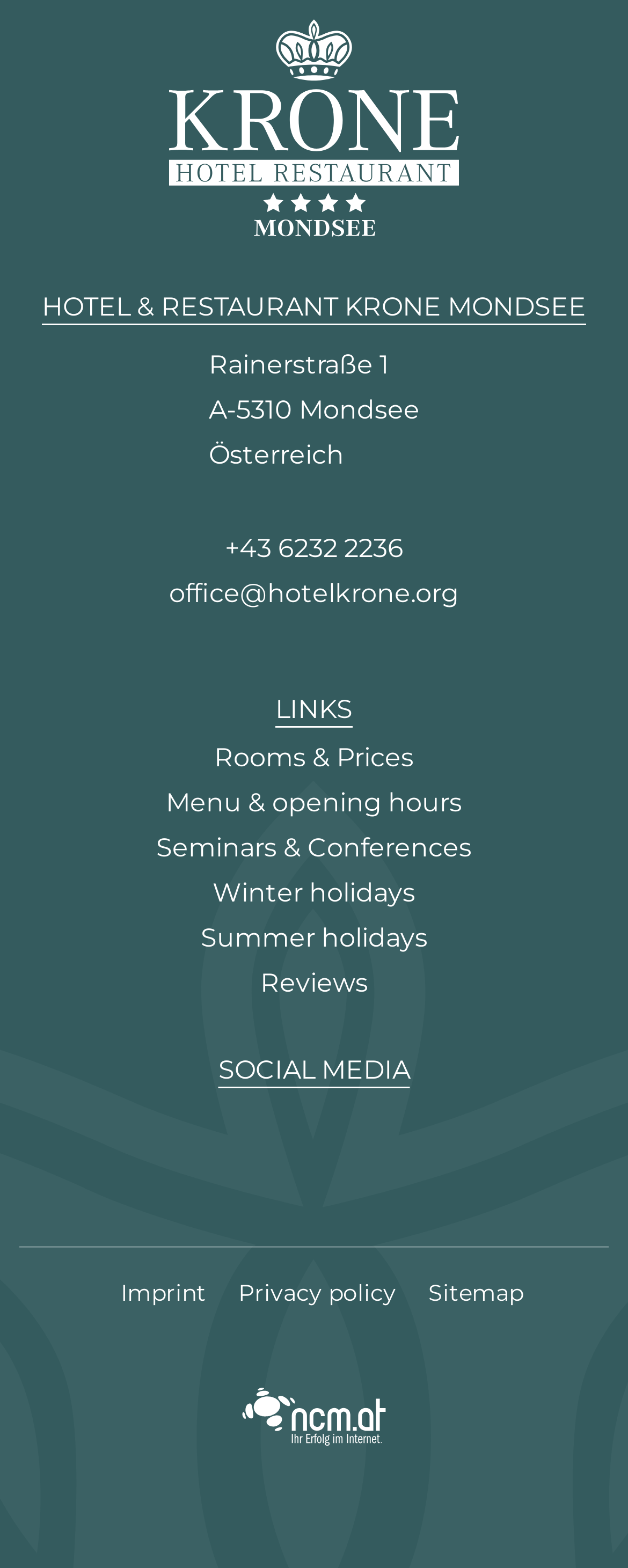Give the bounding box coordinates for this UI element: "Menu & opening hours". The coordinates should be four float numbers between 0 and 1, arranged as [left, top, right, bottom].

[0.264, 0.502, 0.736, 0.522]